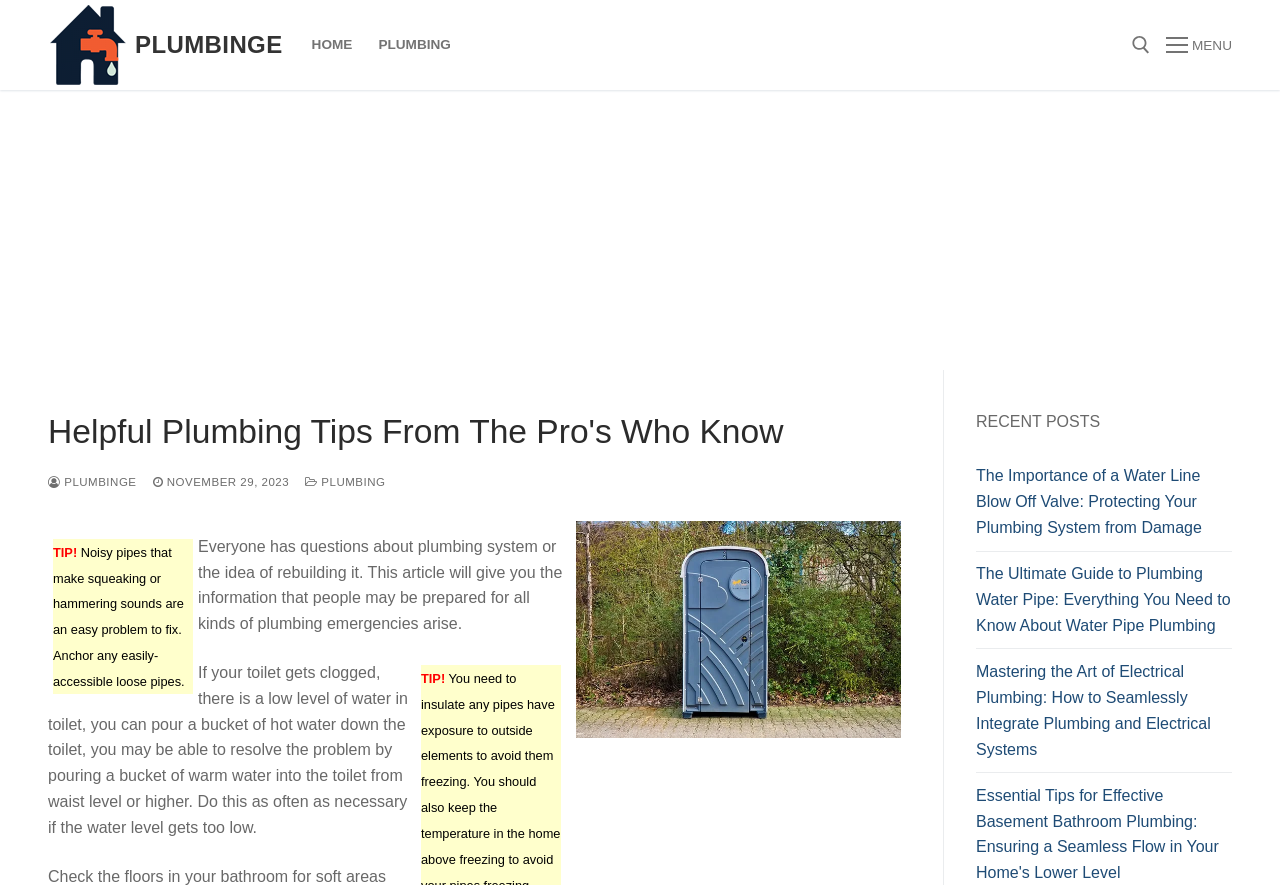Identify the bounding box coordinates of the area that should be clicked in order to complete the given instruction: "Open the search tool". The bounding box coordinates should be four float numbers between 0 and 1, i.e., [left, top, right, bottom].

[0.884, 0.041, 0.898, 0.061]